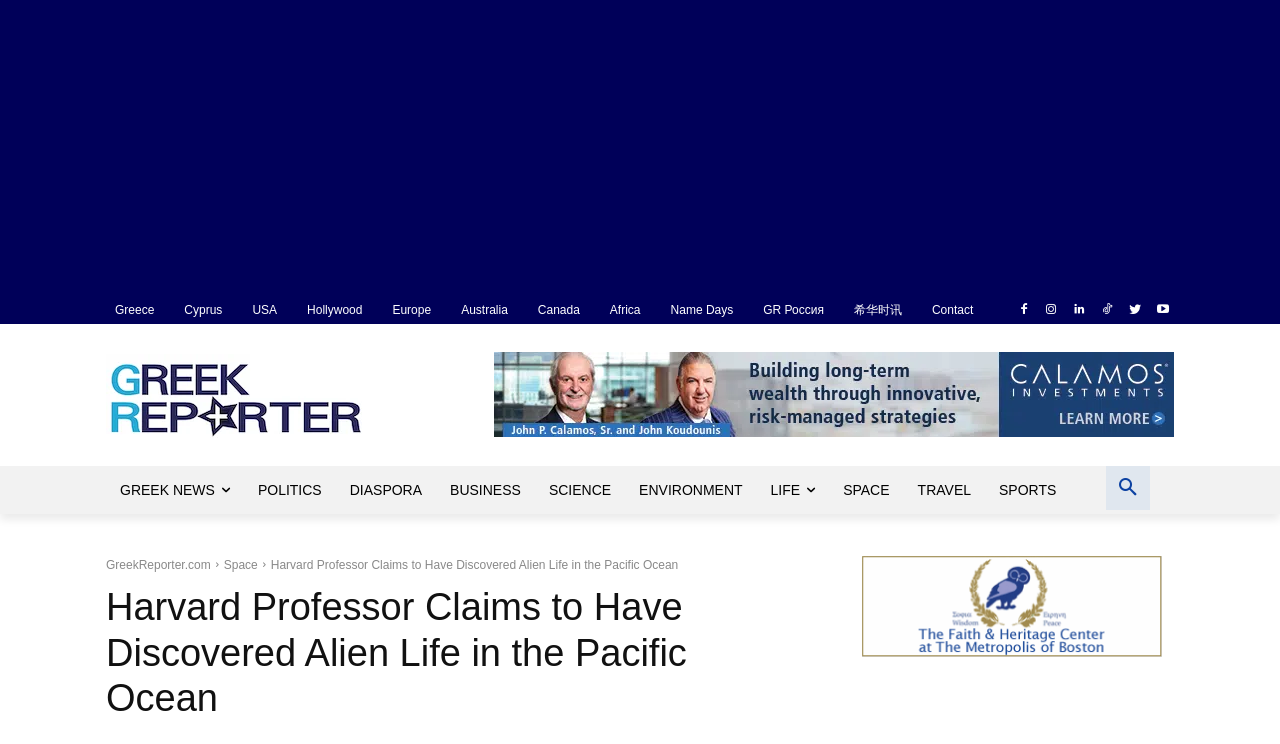Identify the bounding box coordinates for the UI element described as follows: Business. Use the format (top-left x, top-left y, bottom-right x, bottom-right y) and ensure all values are floating point numbers between 0 and 1.

[0.341, 0.626, 0.418, 0.691]